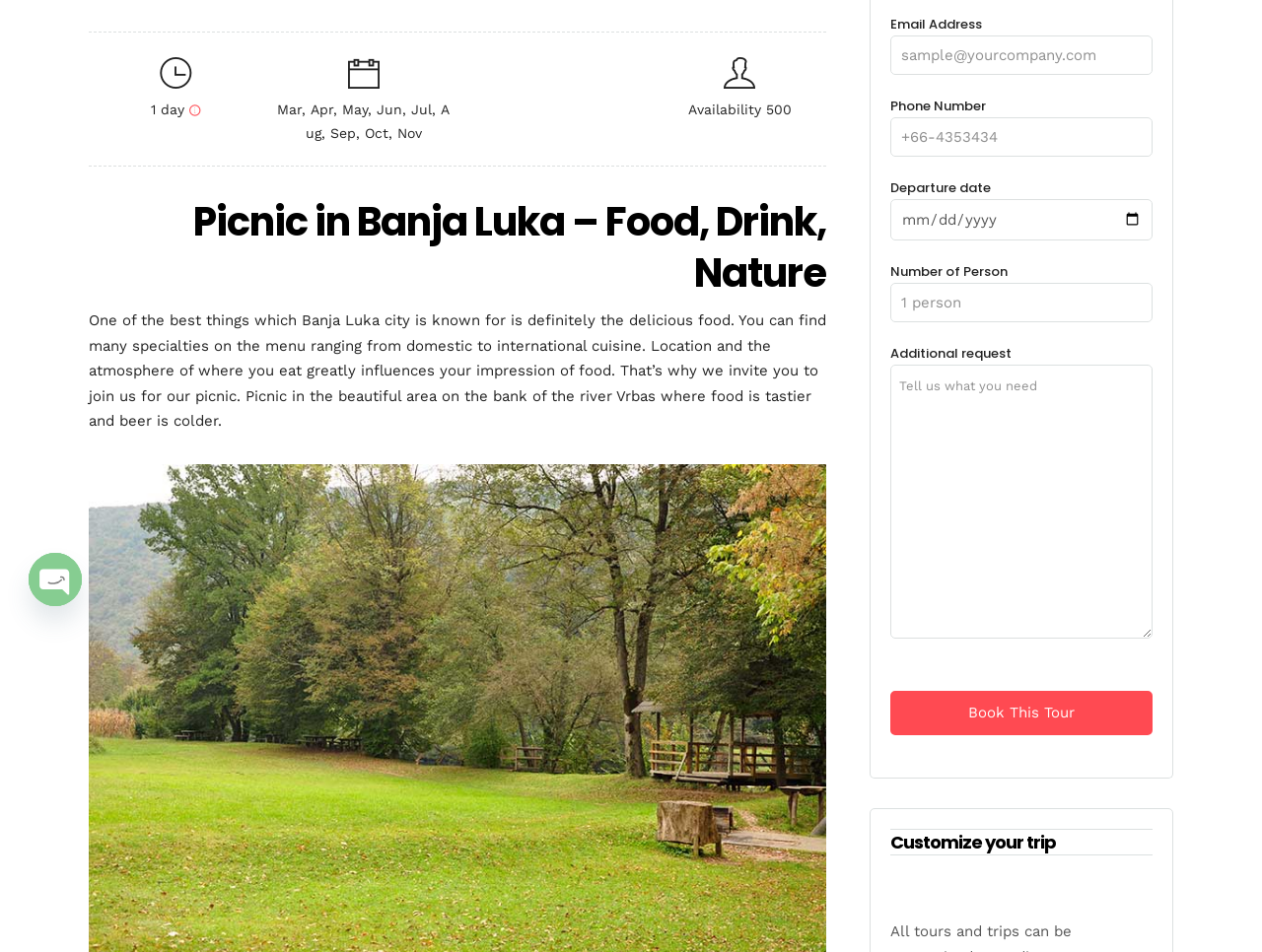Identify the bounding box coordinates for the UI element described as follows: "aria-label="Facebook_Messenger"". Ensure the coordinates are four float numbers between 0 and 1, formatted as [left, top, right, bottom].

[0.023, 0.581, 0.065, 0.637]